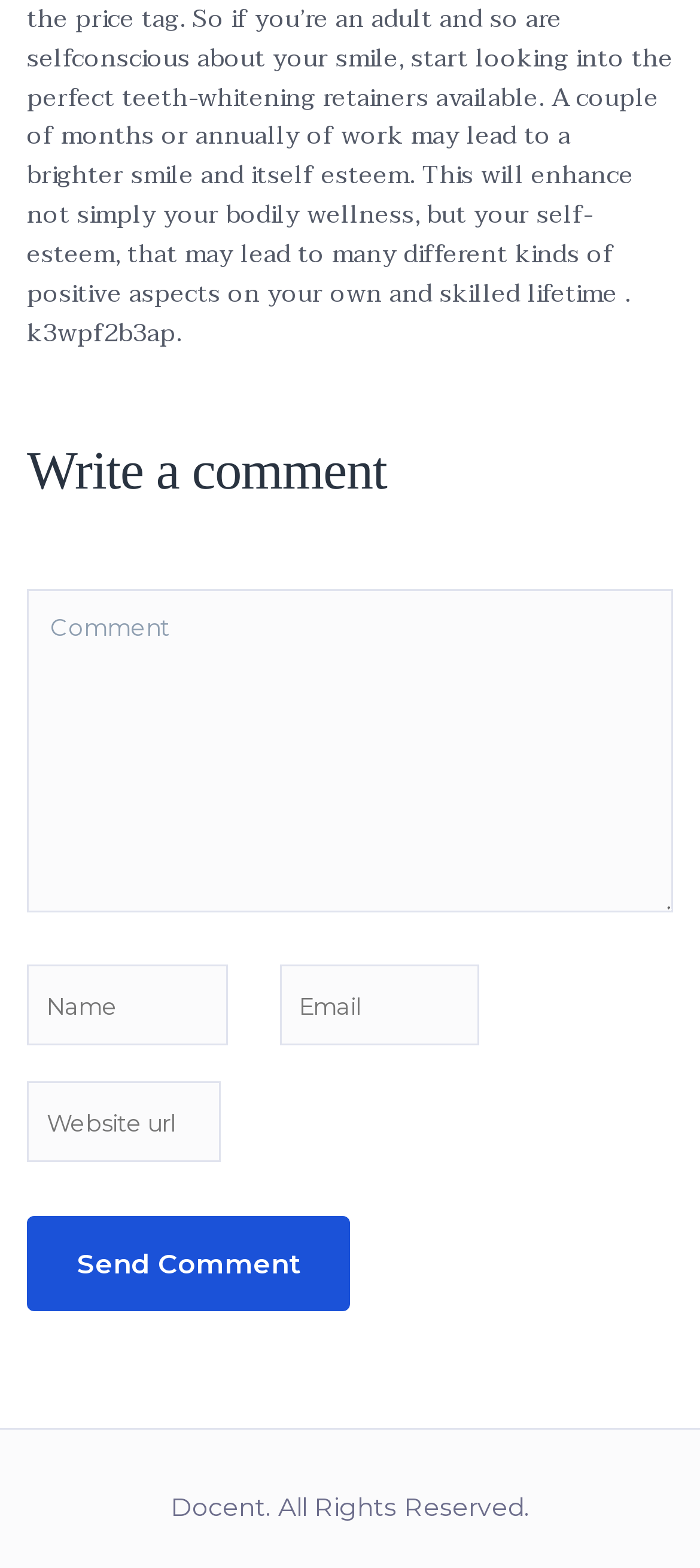What is the function of the button at the bottom of the page?
Craft a detailed and extensive response to the question.

The button at the bottom of the page is labeled 'Send Comment', indicating that it is meant to be clicked to submit the comment written in the text box above it.